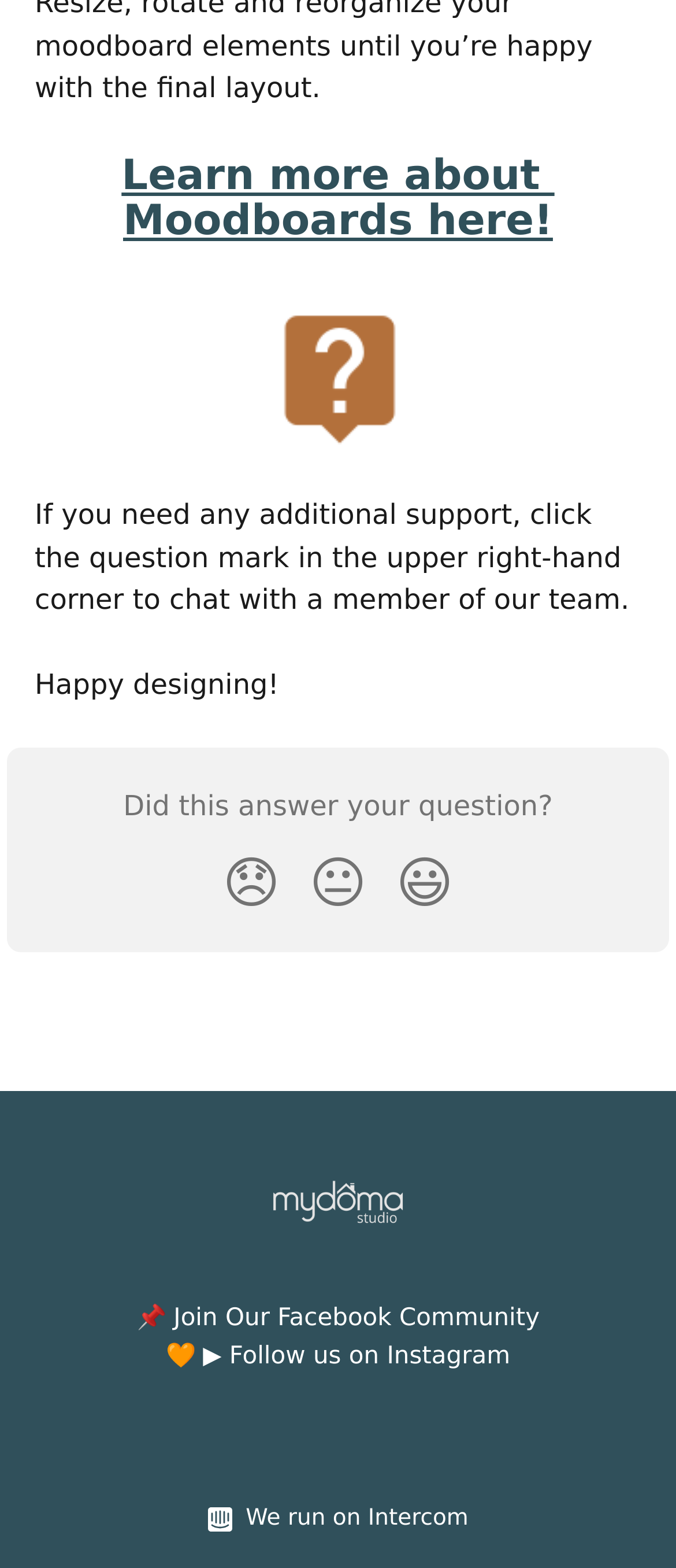Determine the bounding box coordinates of the element that should be clicked to execute the following command: "Visit the 'Mydoma Studio Help Center'".

[0.382, 0.754, 0.618, 0.778]